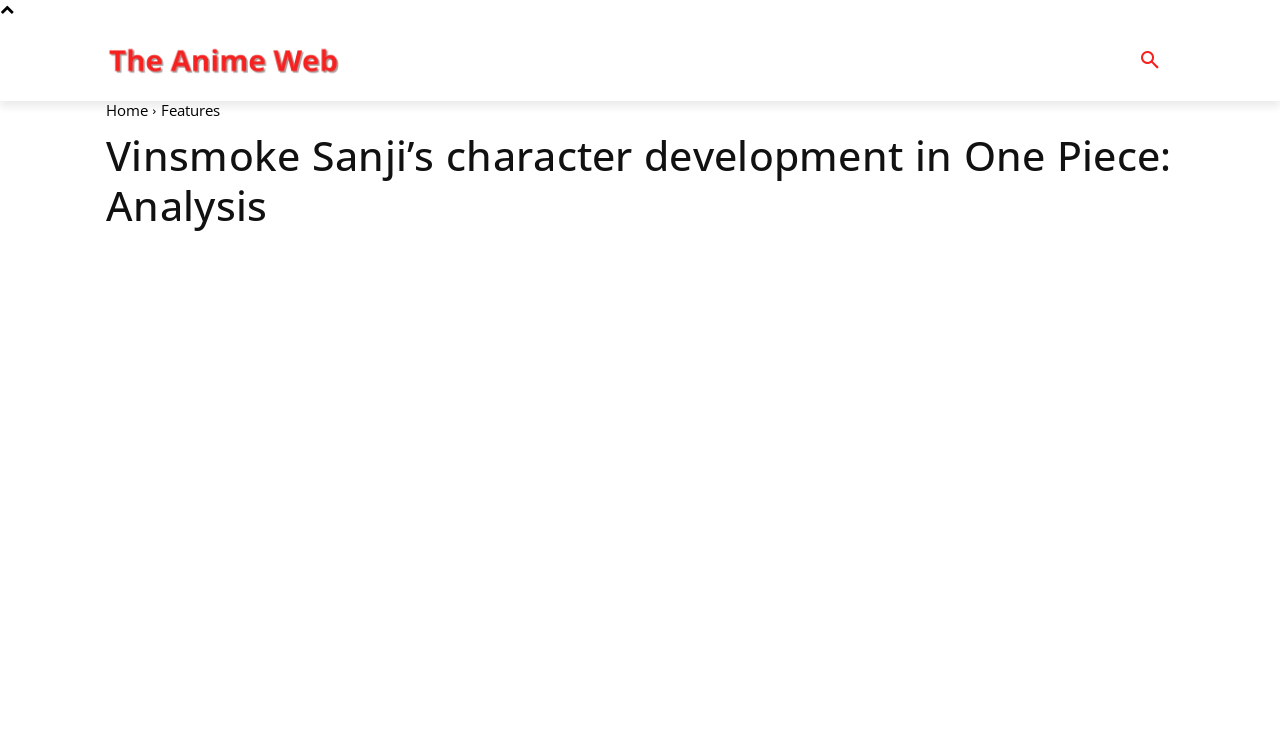Using the element description: "Home", determine the bounding box coordinates. The coordinates should be in the format [left, top, right, bottom], with values between 0 and 1.

[0.083, 0.132, 0.116, 0.159]